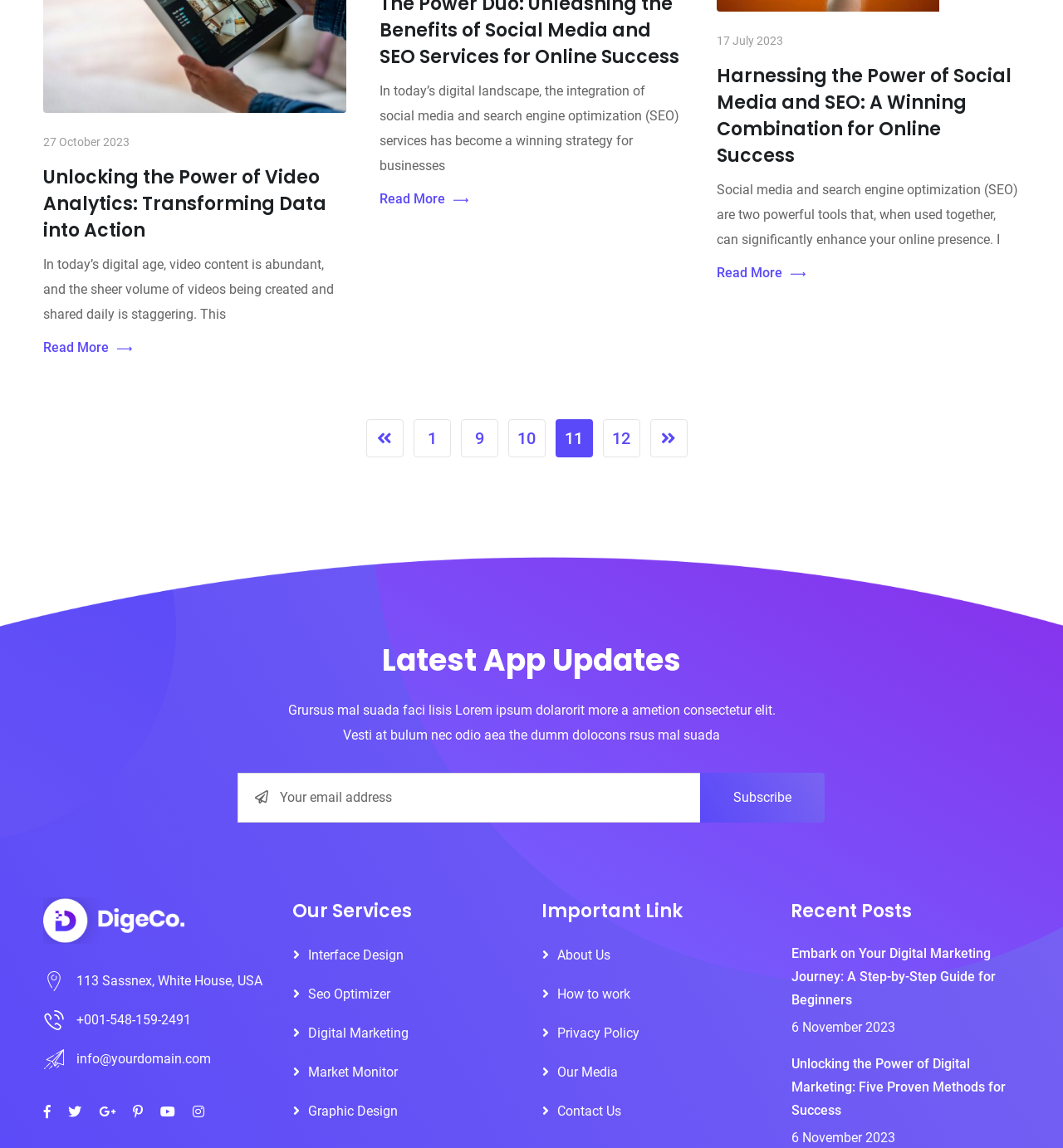Provide the bounding box for the UI element matching this description: "Service".

None